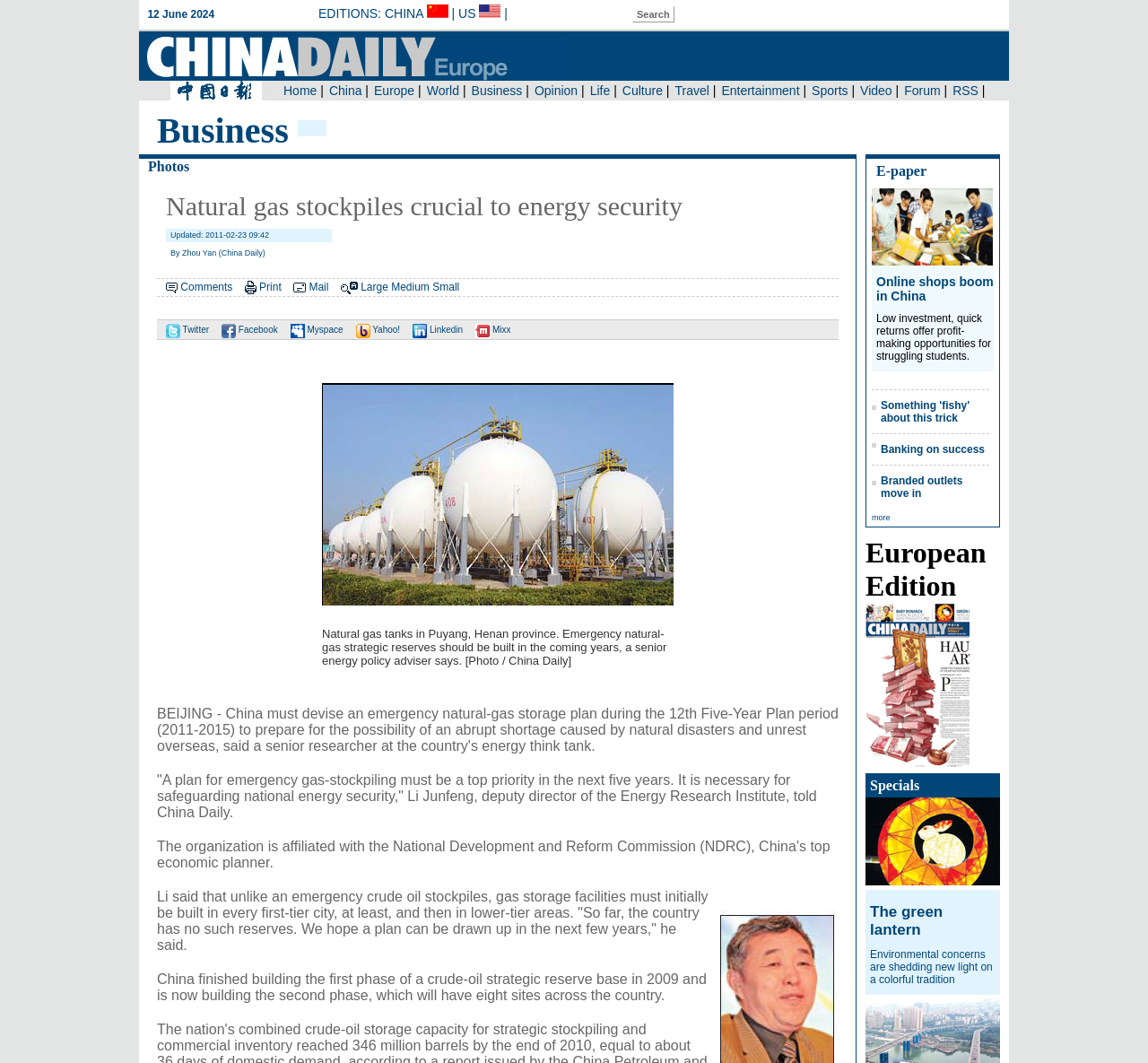Find the bounding box coordinates of the clickable area that will achieve the following instruction: "Read the article 'Online shops boom in China'".

[0.759, 0.25, 0.866, 0.294]